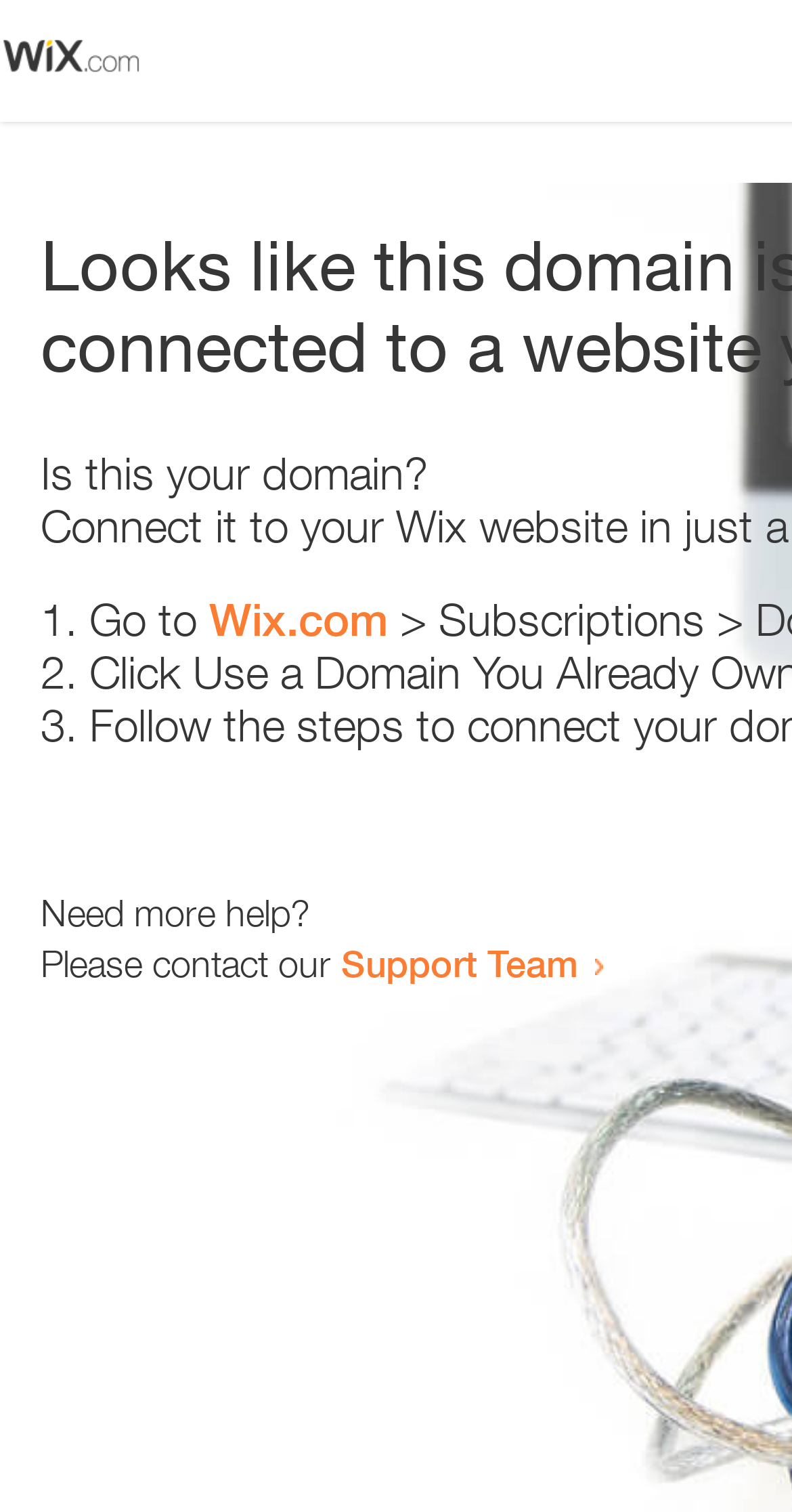Is the webpage asking a question?
Using the visual information, reply with a single word or short phrase.

Yes